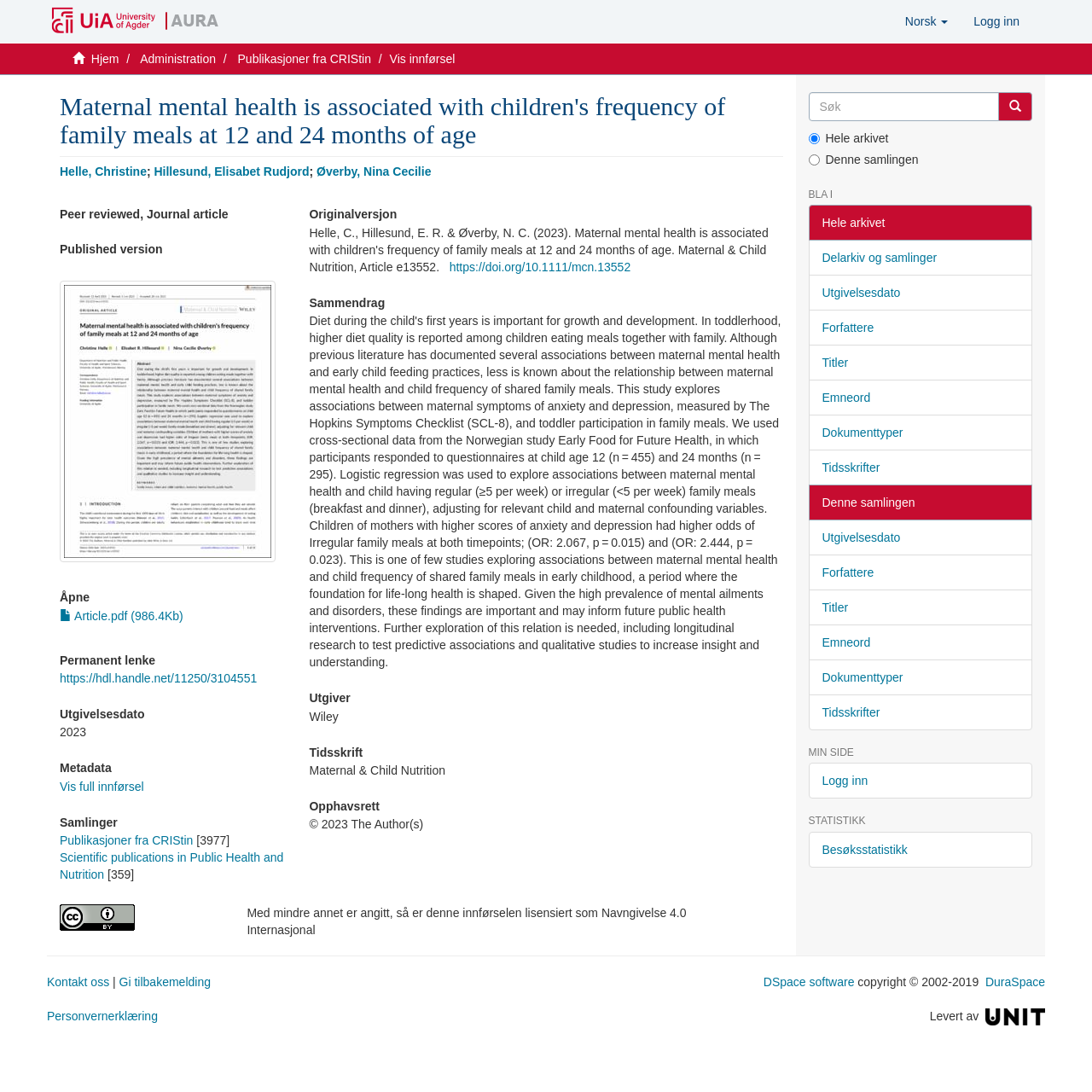Locate the bounding box of the UI element defined by this description: "Administration". The coordinates should be given as four float numbers between 0 and 1, formatted as [left, top, right, bottom].

[0.128, 0.048, 0.198, 0.06]